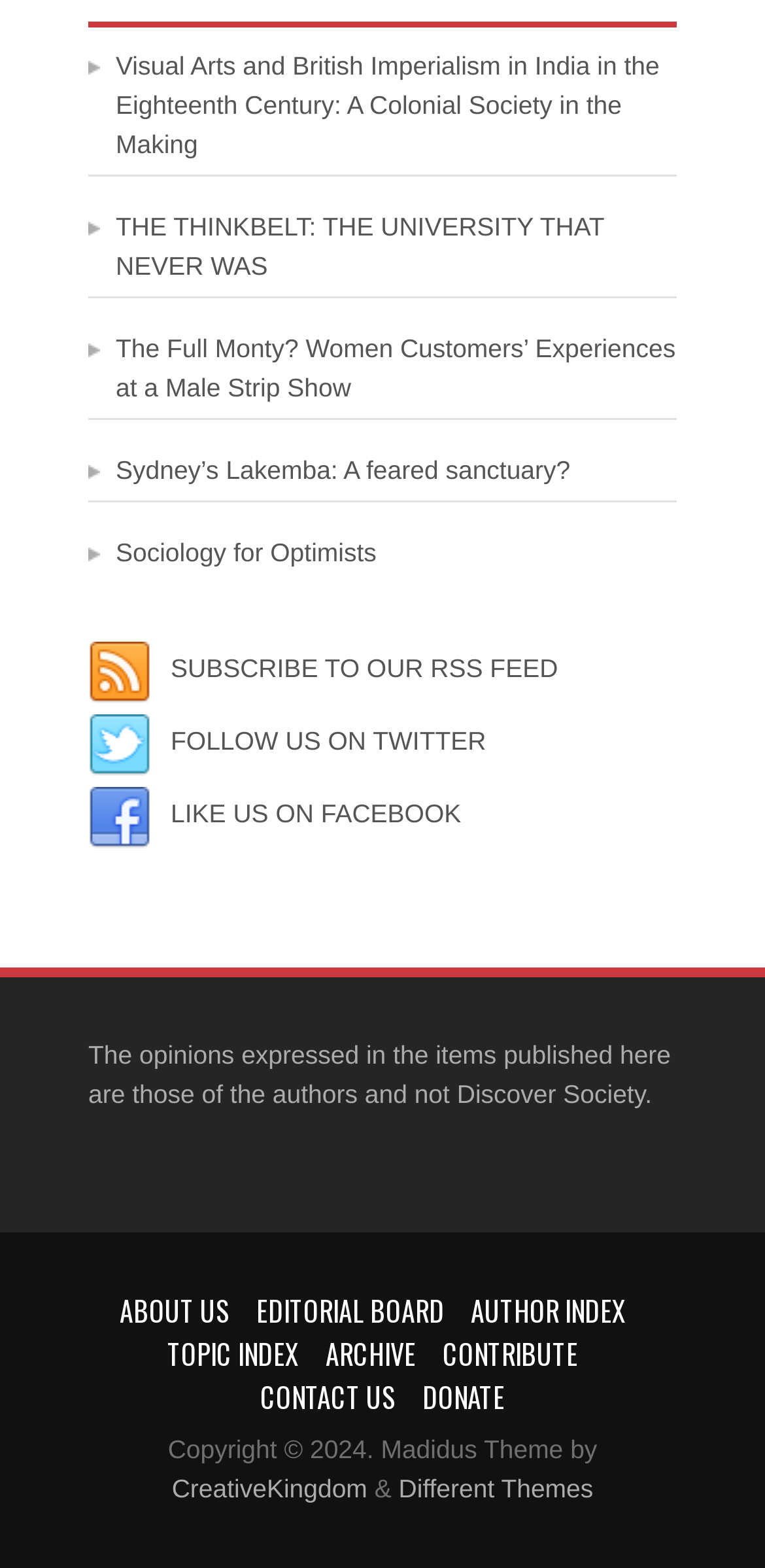Specify the bounding box coordinates (top-left x, top-left y, bottom-right x, bottom-right y) of the UI element in the screenshot that matches this description: Contribute

[0.579, 0.85, 0.755, 0.876]